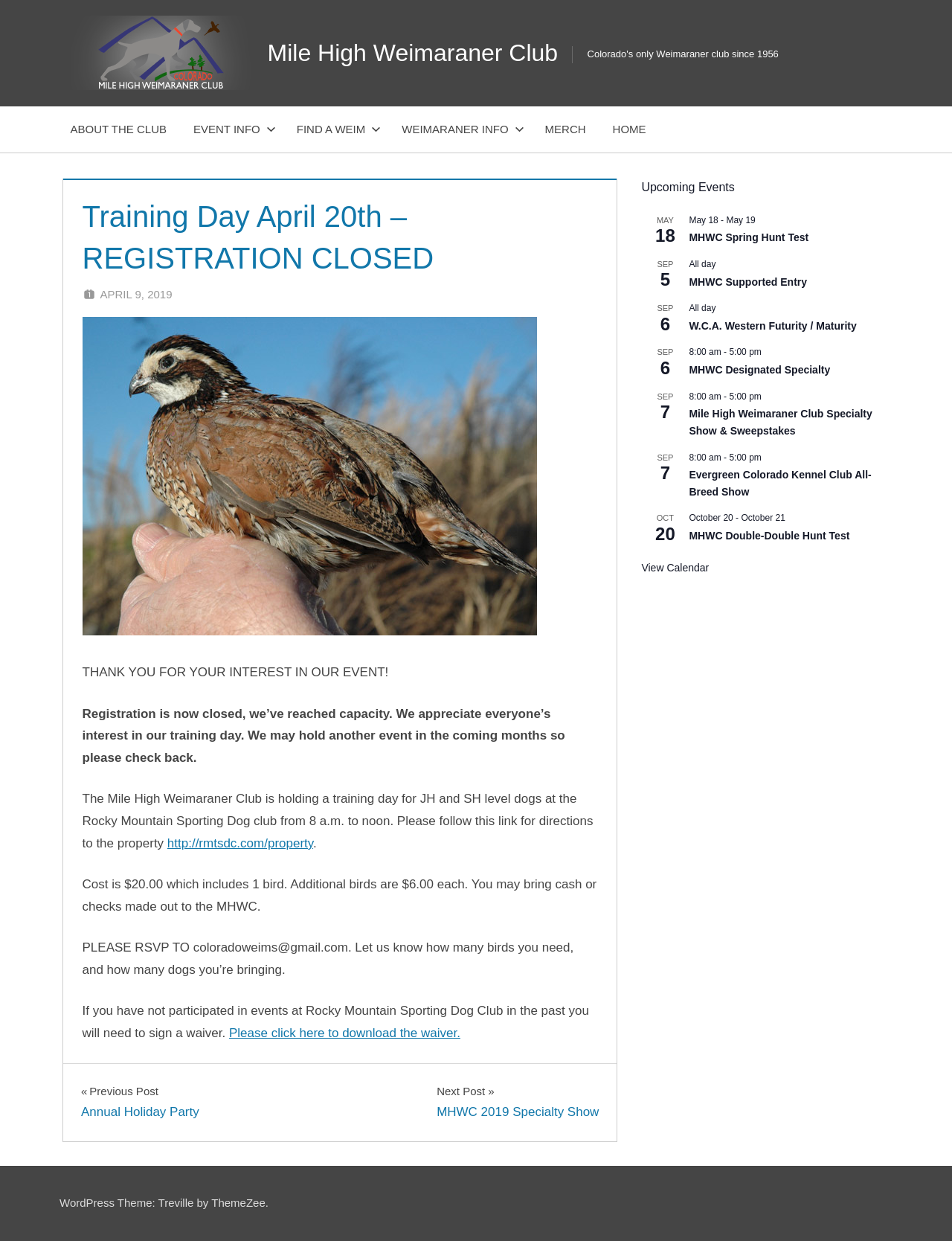Answer briefly with one word or phrase:
How many birds are included in the event cost?

1